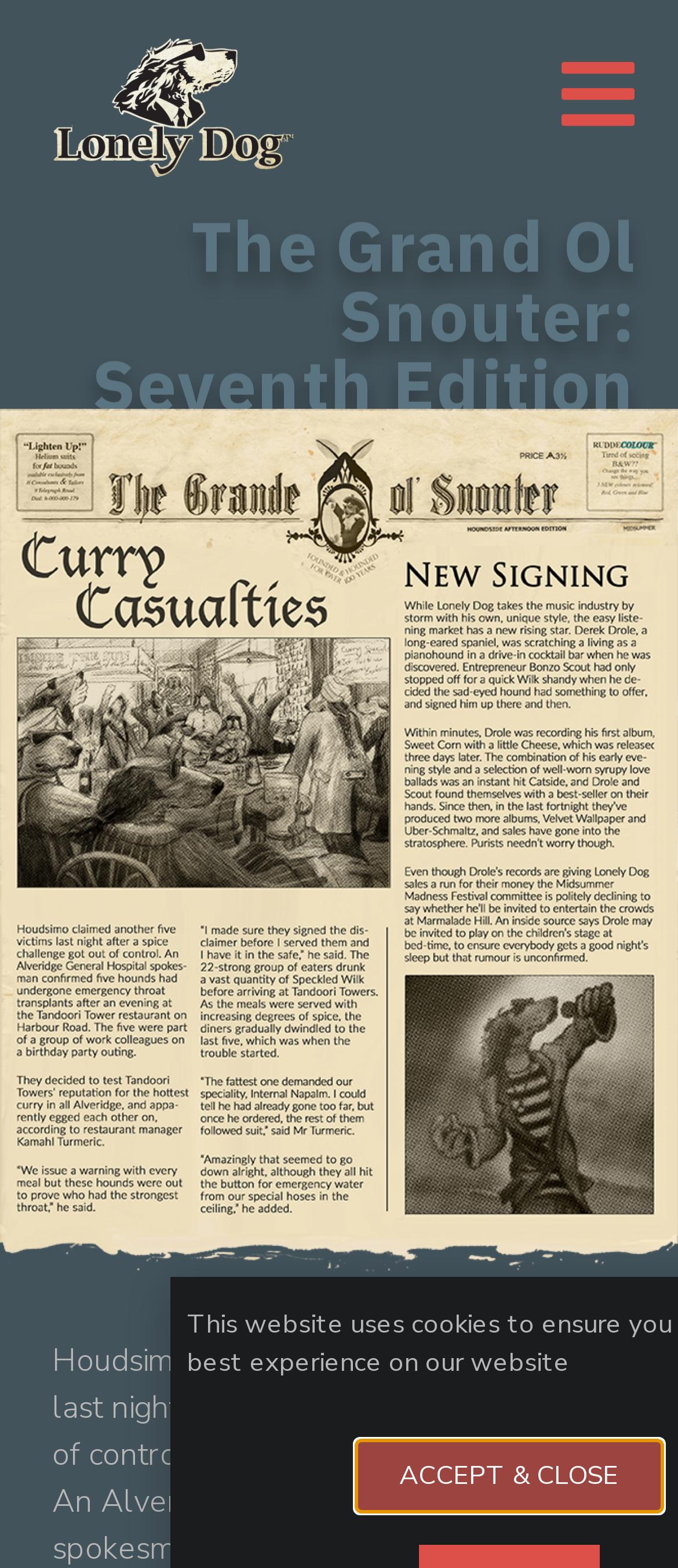Please find the bounding box for the UI element described by: "ignore".

[0.367, 0.617, 0.633, 0.66]